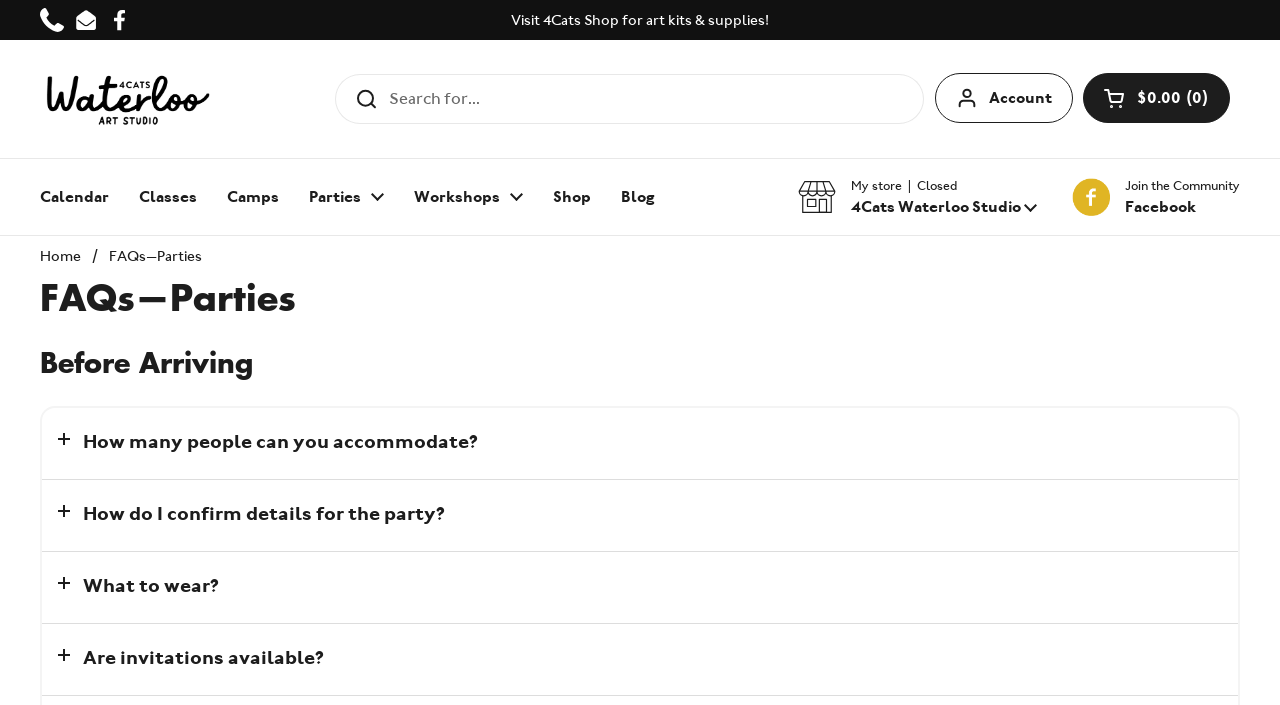Determine the bounding box for the UI element described here: "Classes".

[0.097, 0.247, 0.166, 0.312]